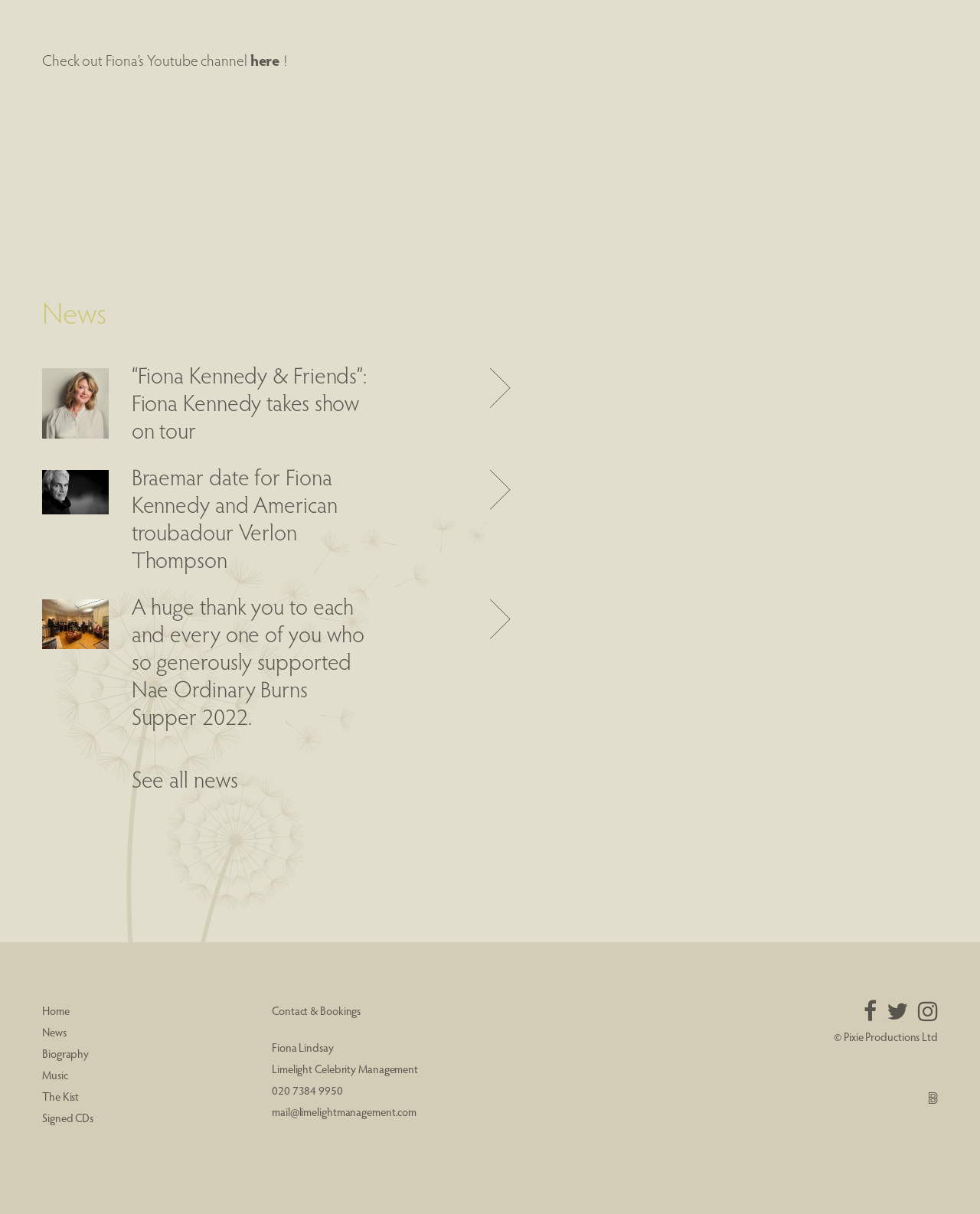What is the purpose of the 'read more' images?
Answer the question in a detailed and comprehensive manner.

The 'read more' images are placed below each news heading, suggesting that they are links to expand or read more about each news article.